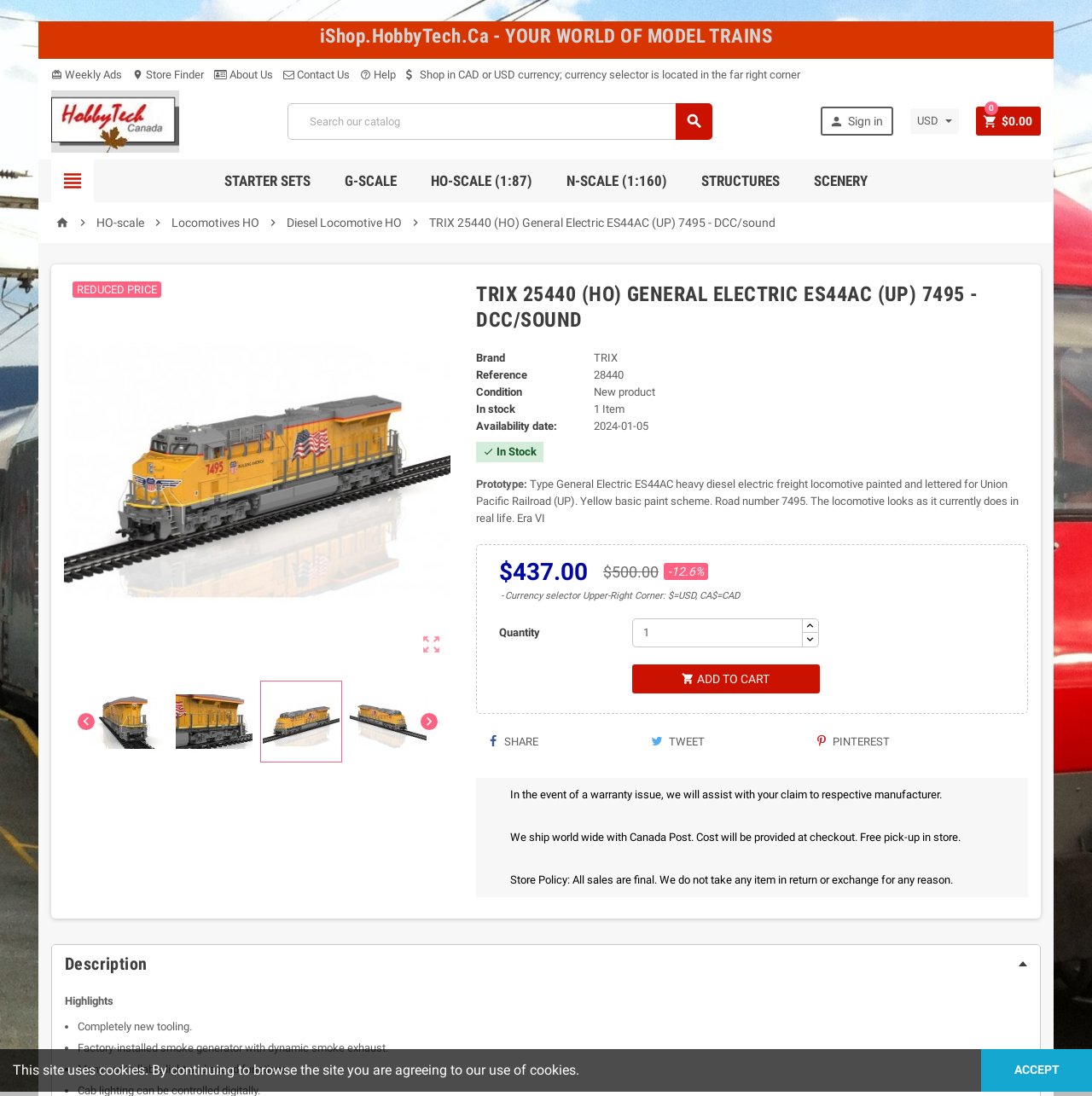What is the road number of the locomotive?
Please look at the screenshot and answer in one word or a short phrase.

7495